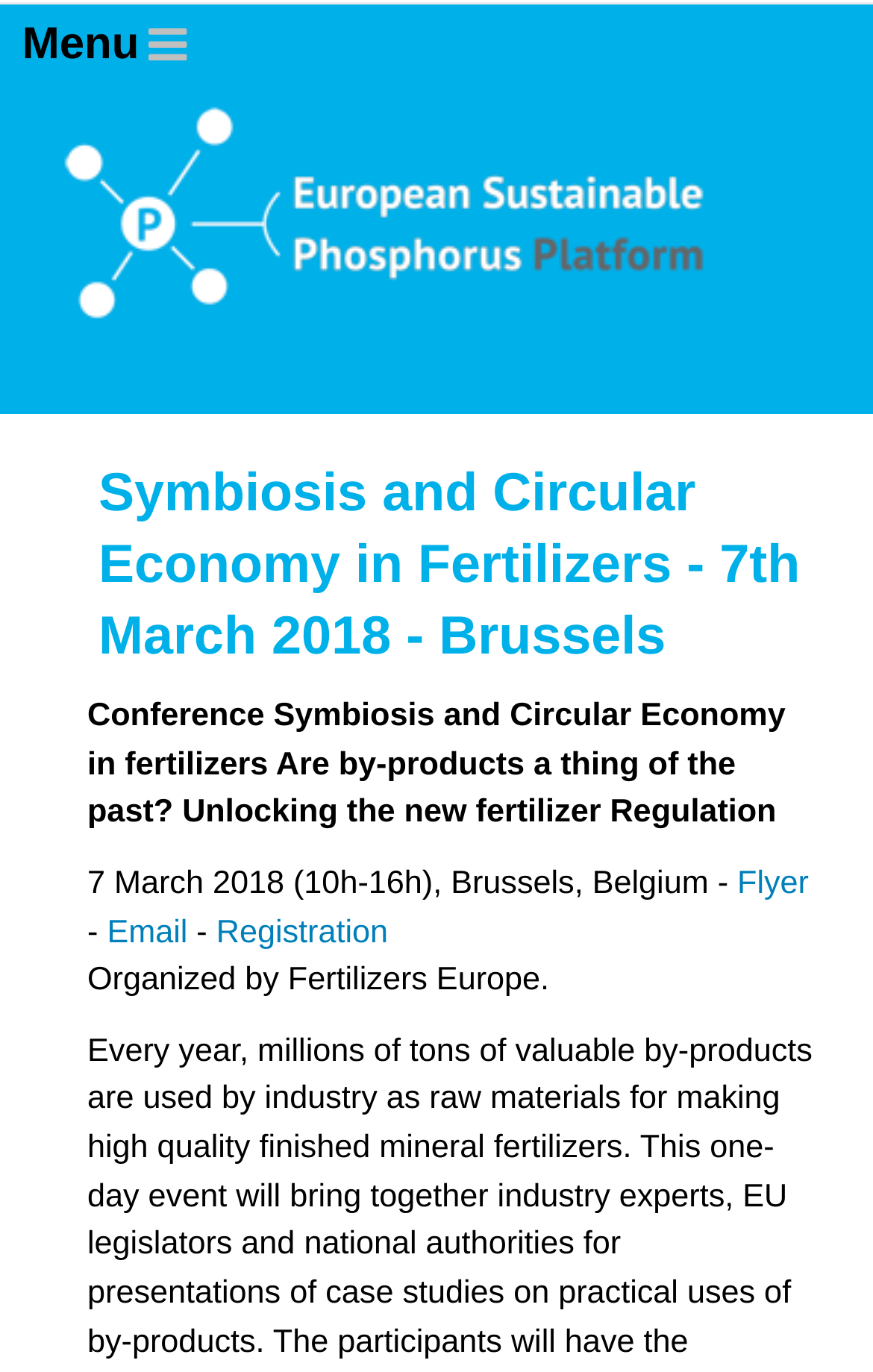What is the theme of the conference?
Please use the image to provide a one-word or short phrase answer.

Symbiosis and Circular Economy in fertilizers